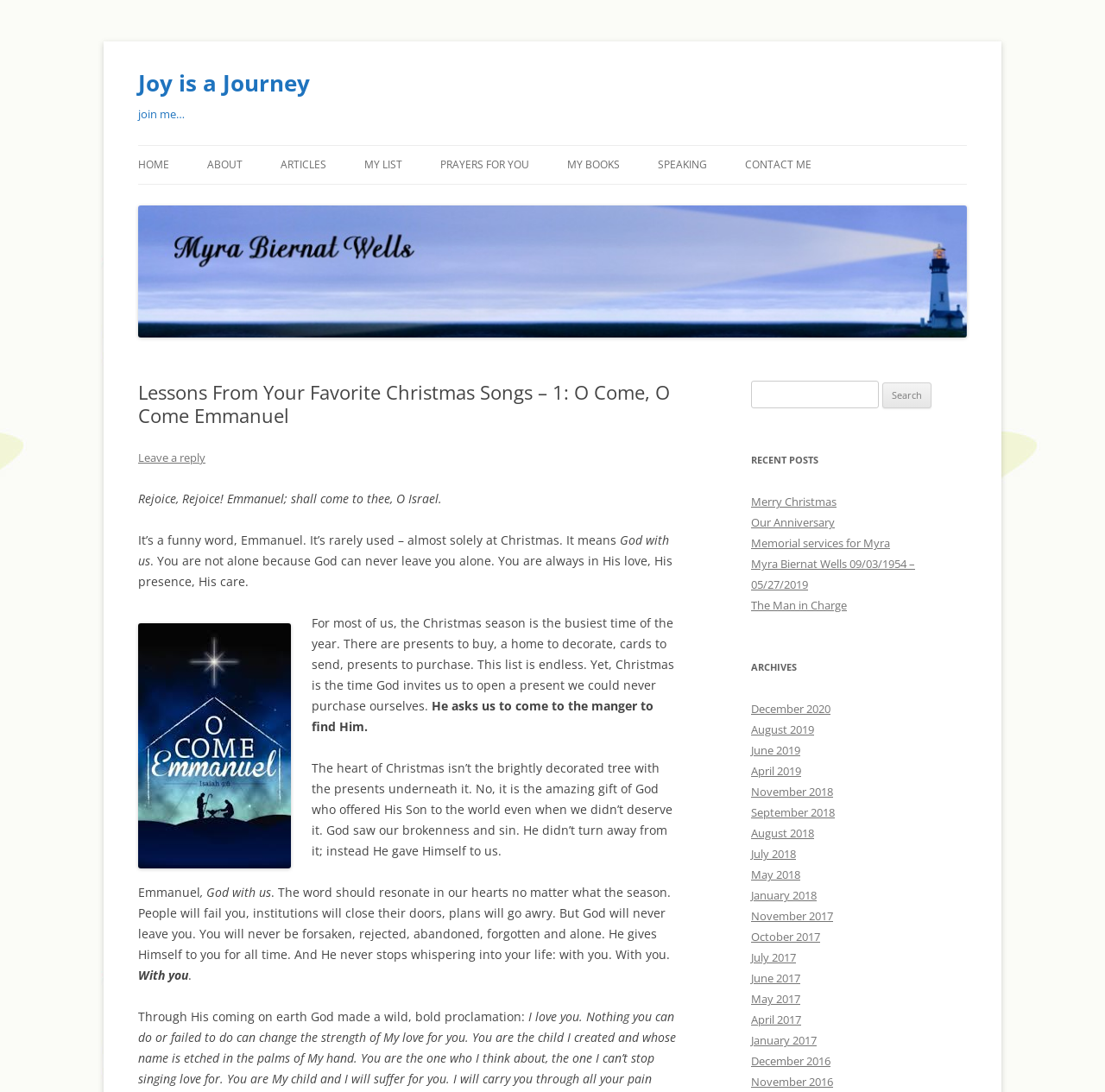Ascertain the bounding box coordinates for the UI element detailed here: "parent_node: Joy is a Journey". The coordinates should be provided as [left, top, right, bottom] with each value being a float between 0 and 1.

[0.125, 0.298, 0.875, 0.313]